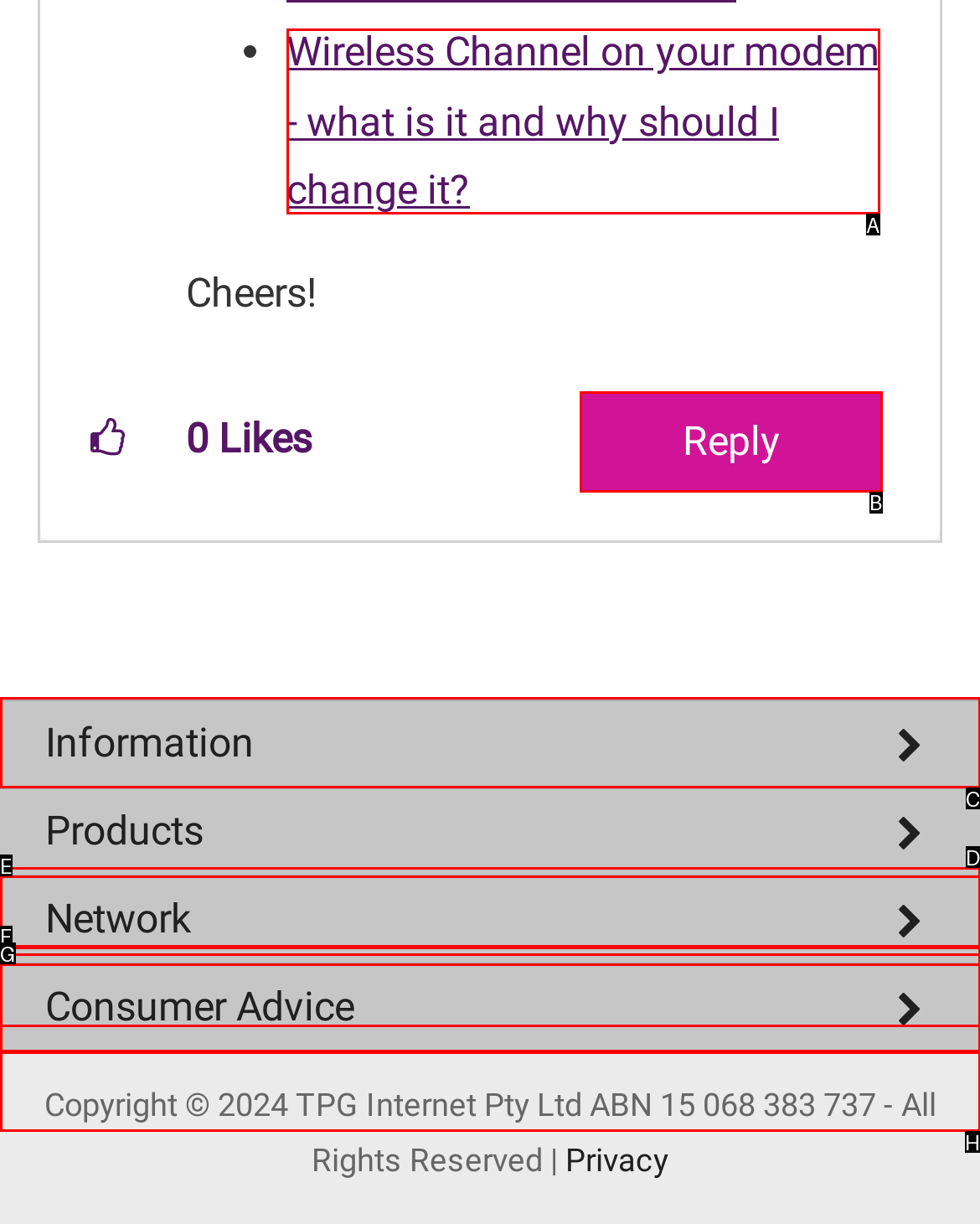Identify the letter of the UI element I need to click to carry out the following instruction: Click on the link to reply

B